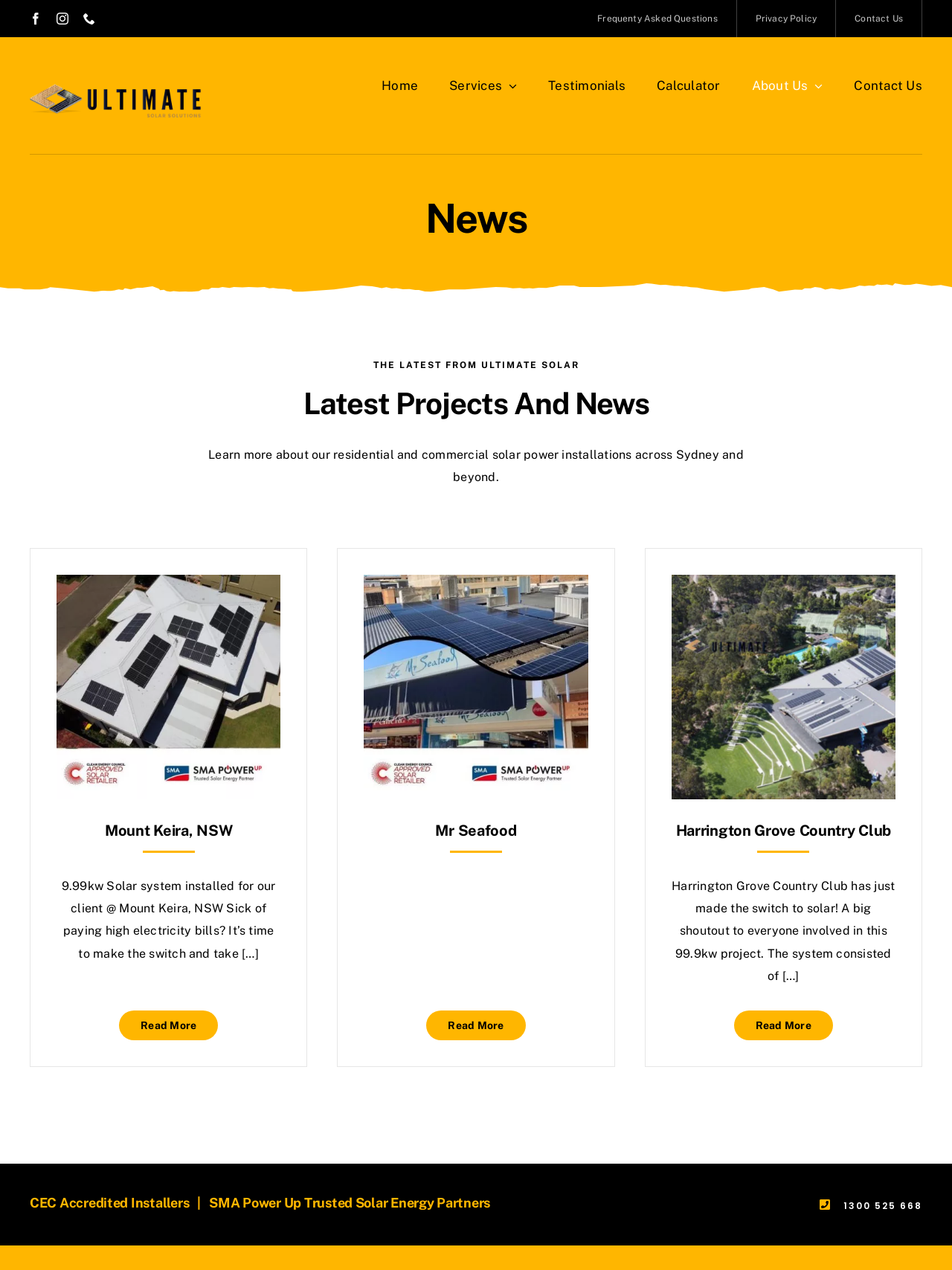Determine the bounding box for the UI element described here: "title="YouTube"".

None